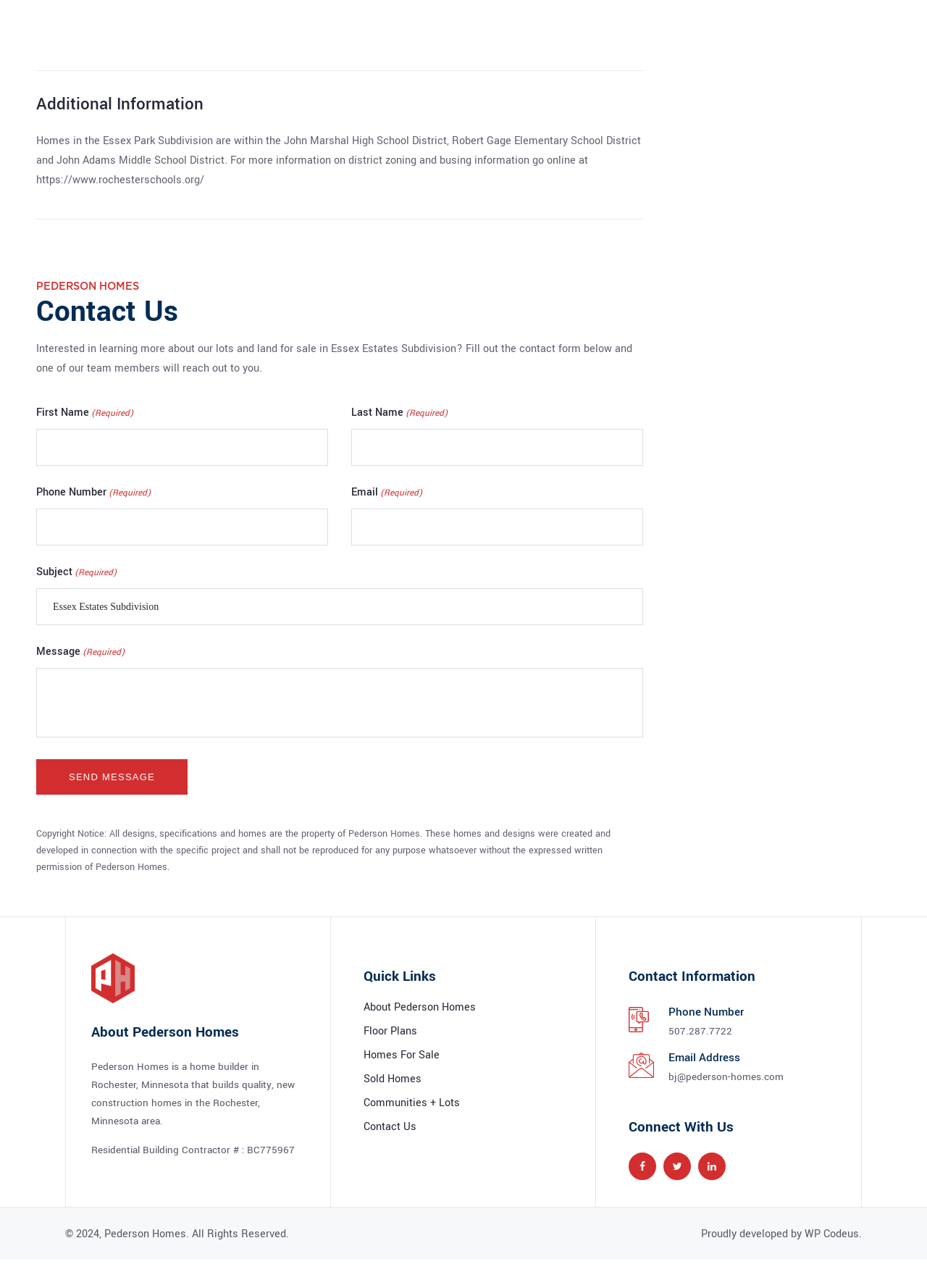Provide the bounding box coordinates of the area you need to click to execute the following instruction: "Learn more about Pederson Homes".

[0.098, 0.795, 0.329, 0.809]